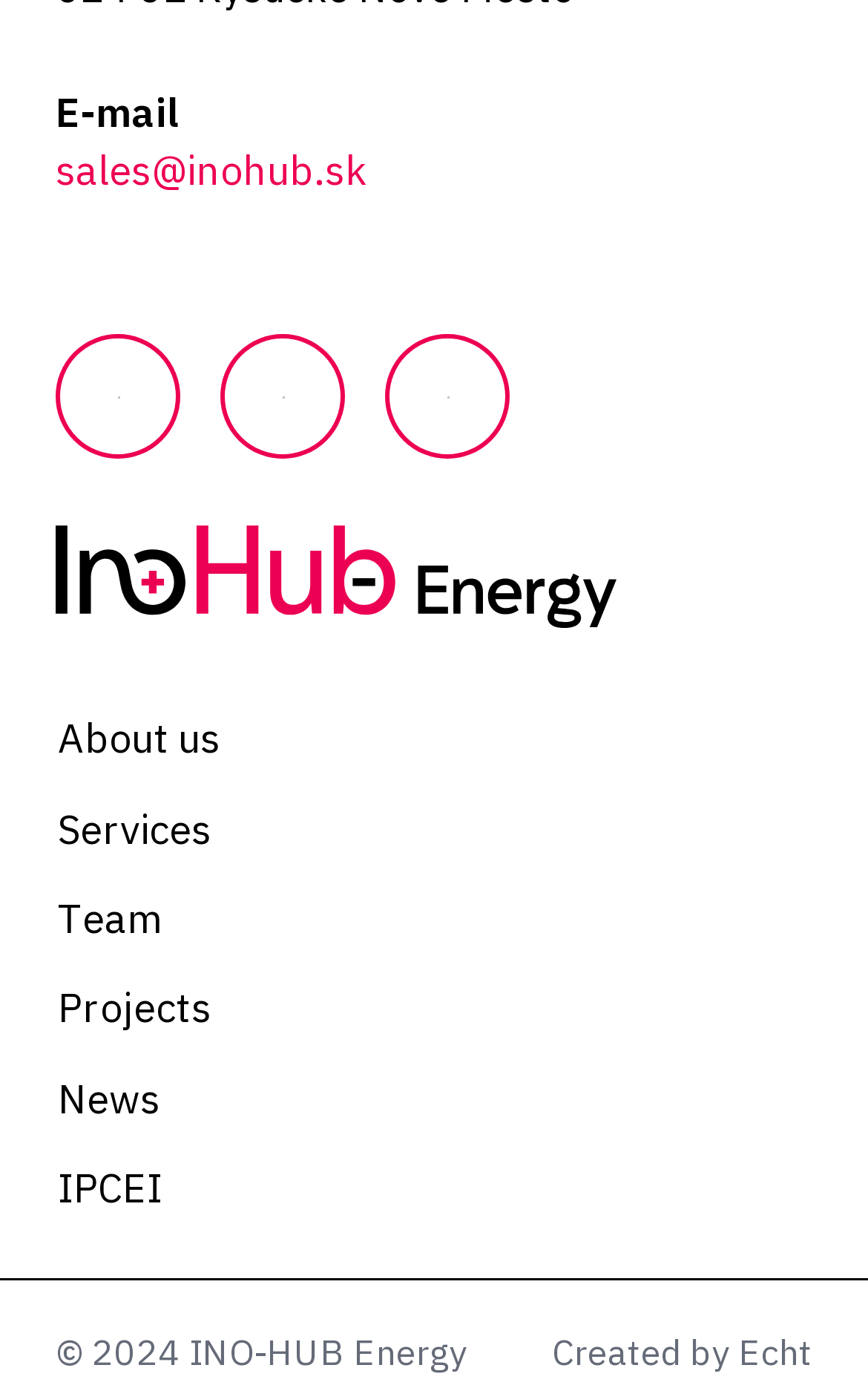Highlight the bounding box coordinates of the element you need to click to perform the following instruction: "Click on the 'About us' link."

[0.026, 0.501, 0.974, 0.565]